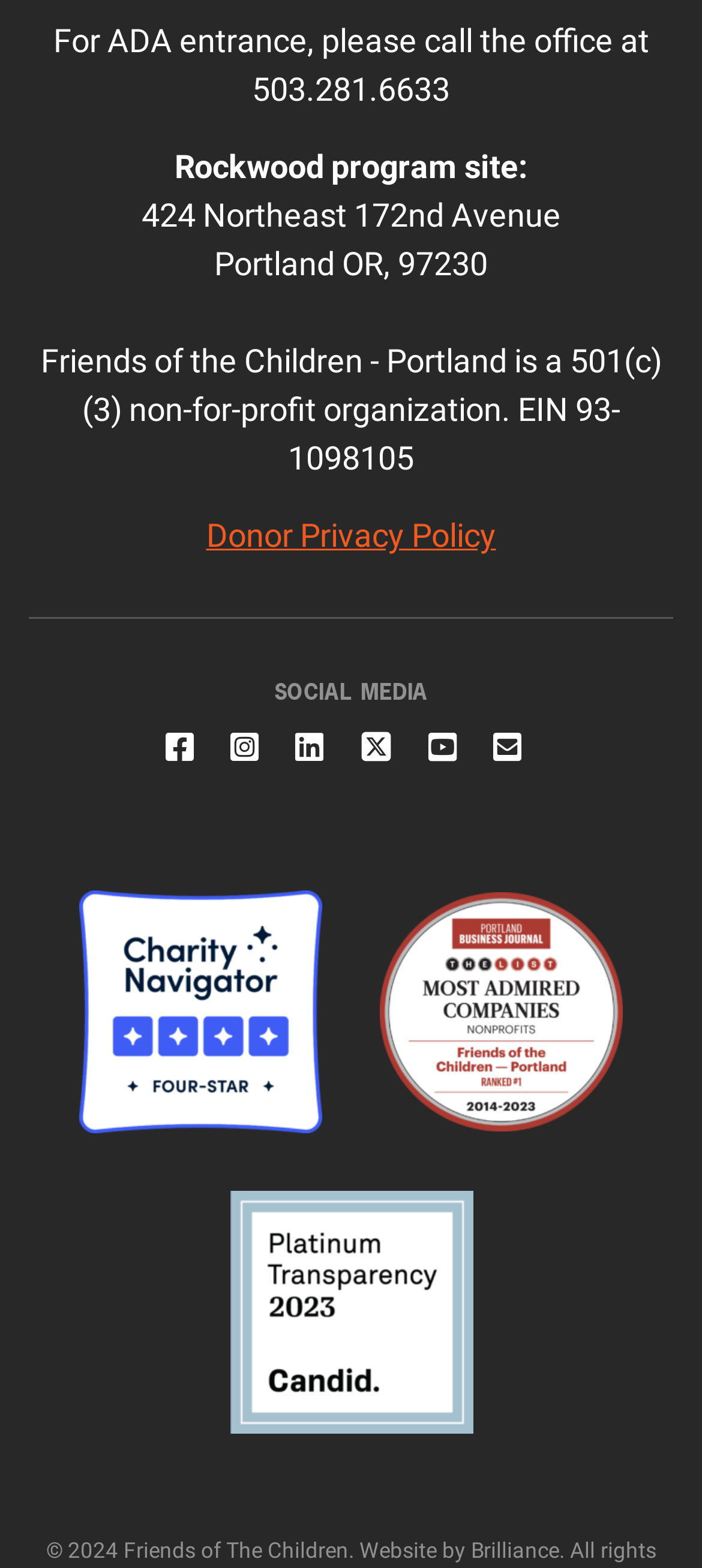Can you specify the bounding box coordinates of the area that needs to be clicked to fulfill the following instruction: "Email us"?

[0.703, 0.465, 0.744, 0.489]